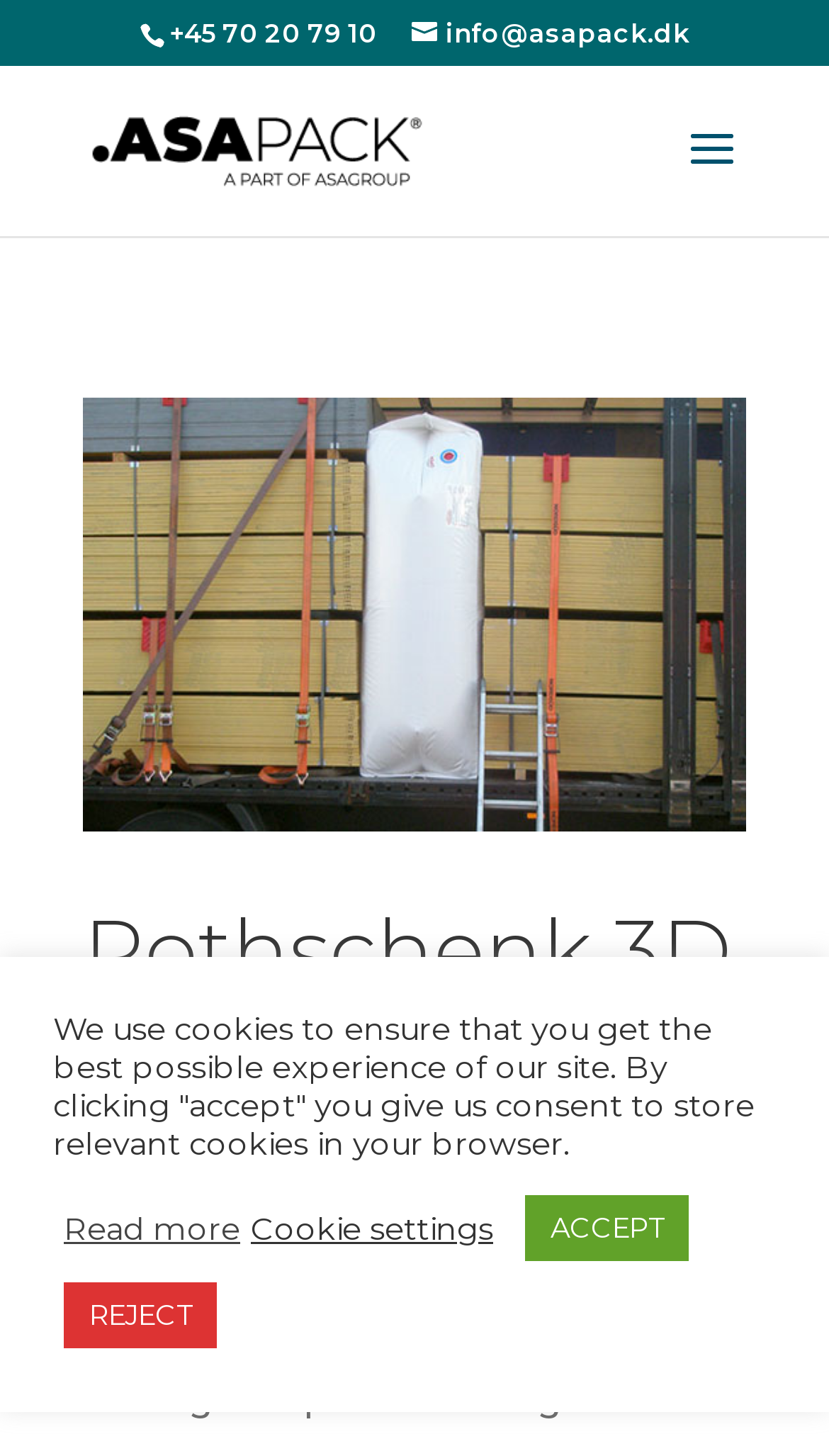Identify the bounding box coordinates of the specific part of the webpage to click to complete this instruction: "click the ASAPack logo".

[0.11, 0.079, 0.51, 0.128]